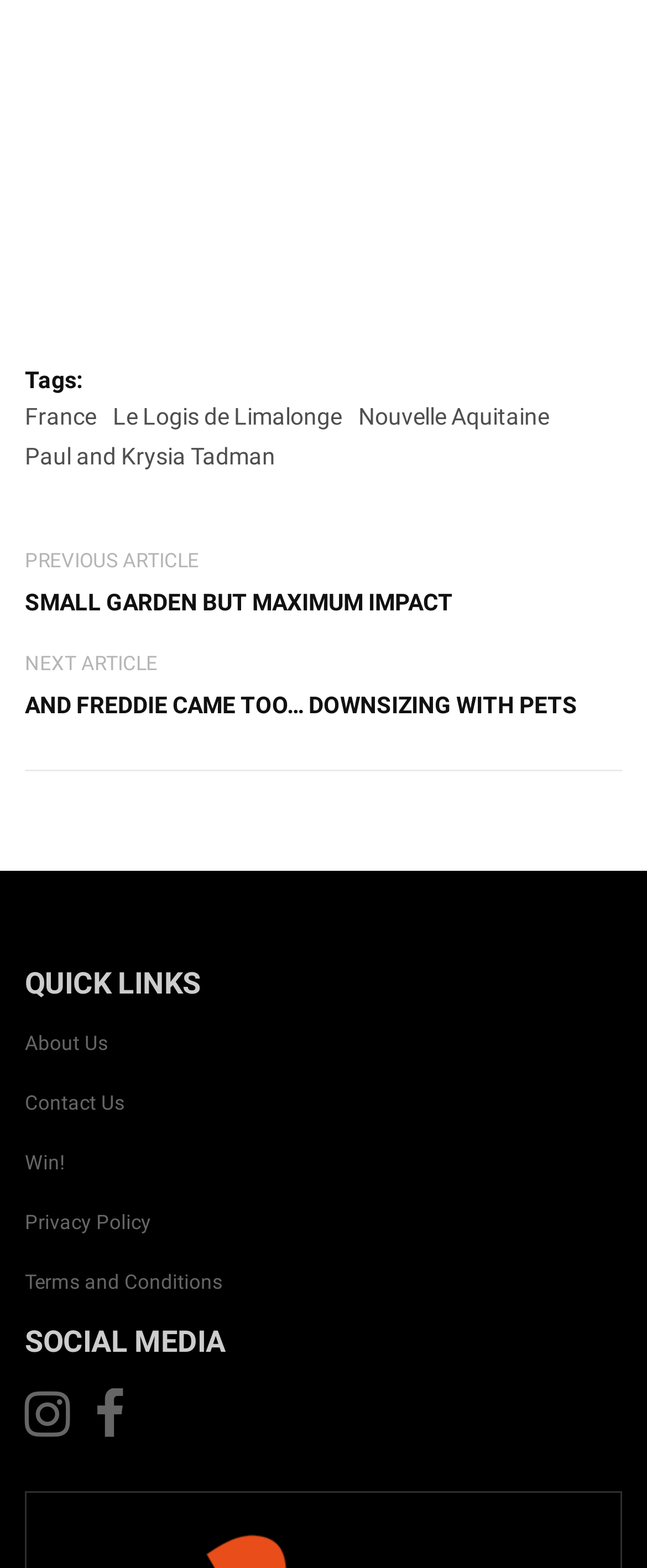Find the bounding box coordinates of the element to click in order to complete this instruction: "Click on the 'energy' link". The bounding box coordinates must be four float numbers between 0 and 1, denoted as [left, top, right, bottom].

None